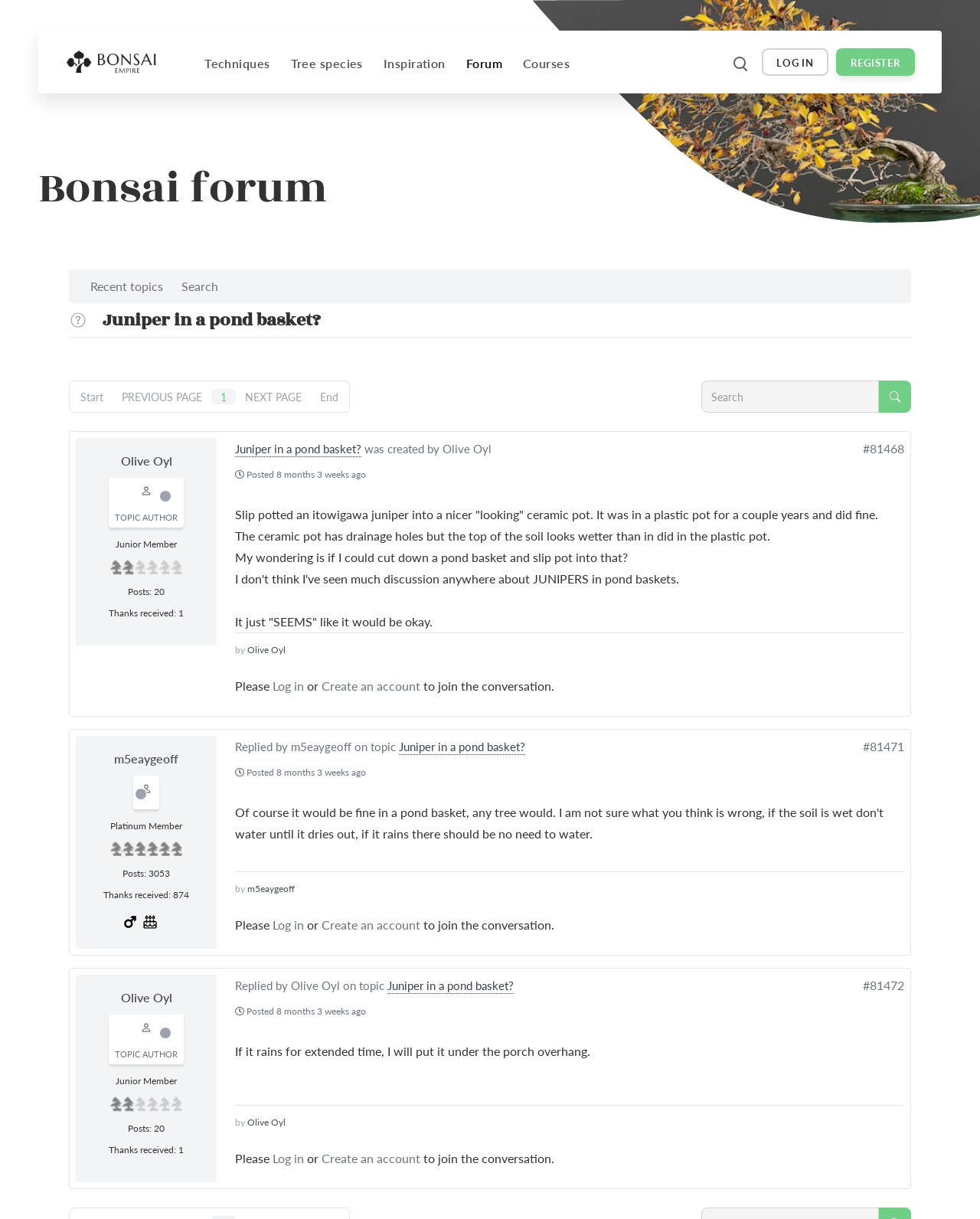Bounding box coordinates should be provided in the format (top-left x, top-left y, bottom-right x, bottom-right y) with all values between 0 and 1. Identify the bounding box for this UI element: Register

[0.853, 0.04, 0.934, 0.062]